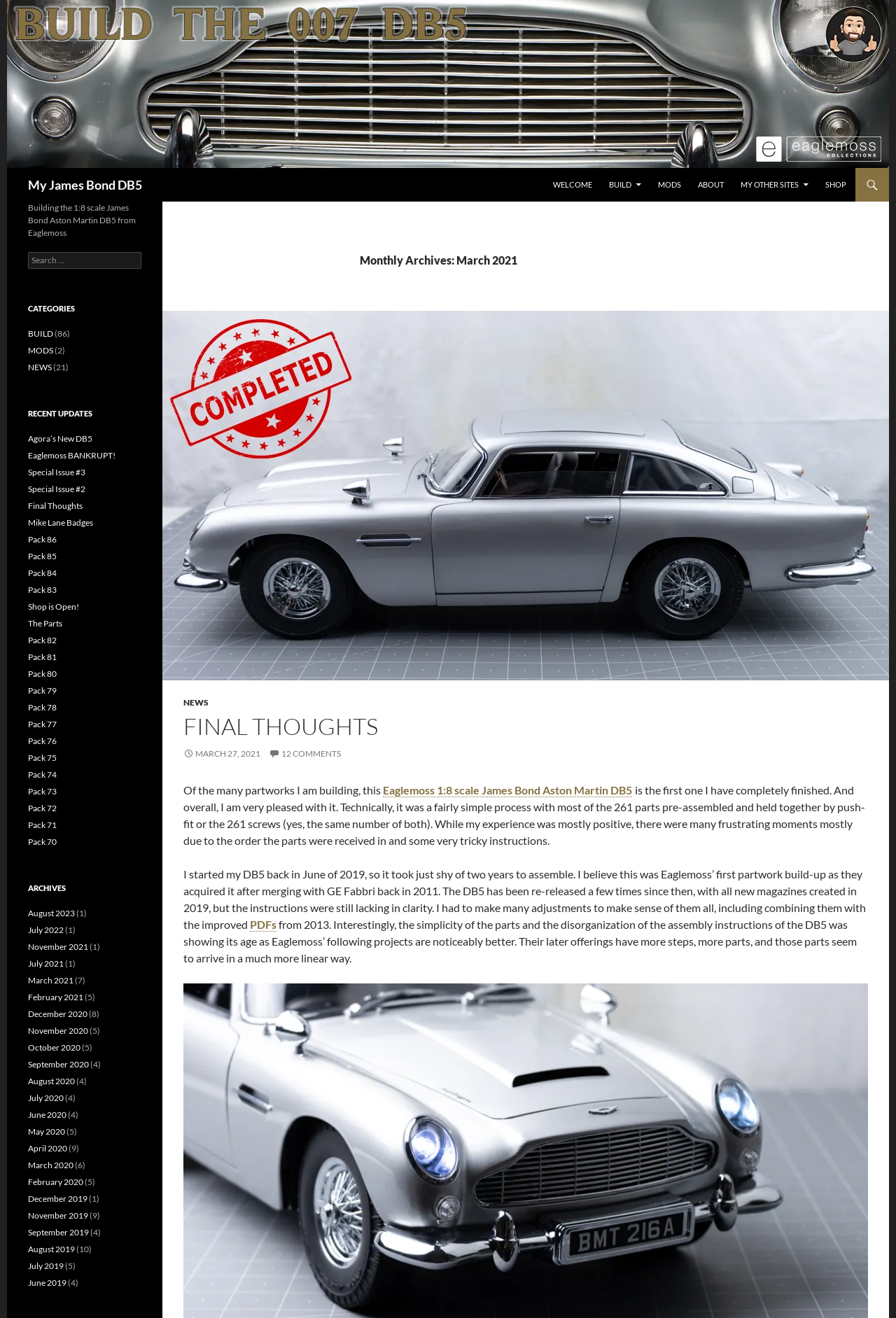Find the bounding box coordinates of the area to click in order to follow the instruction: "Click the 'BEARD TRIM' link".

None